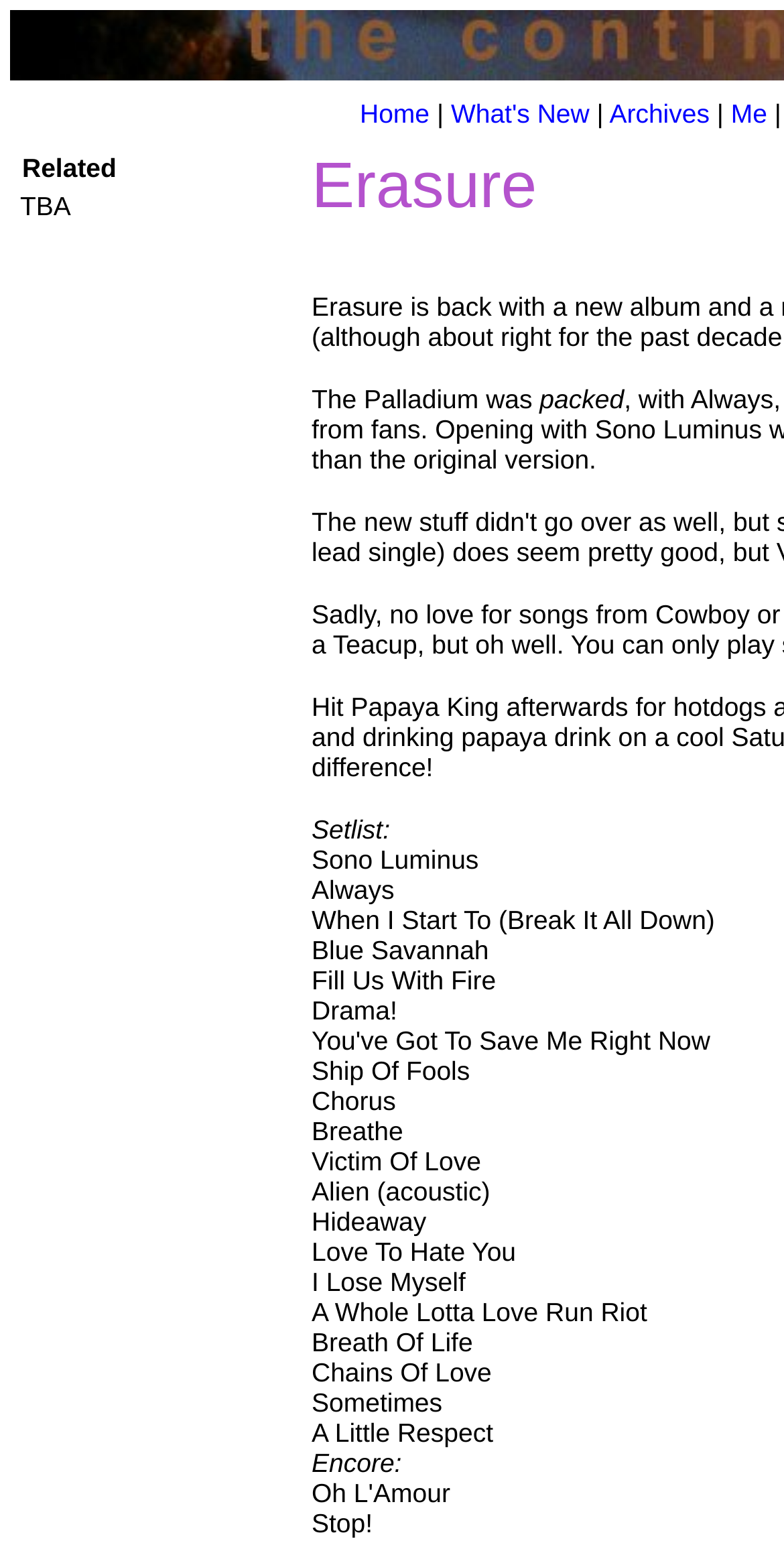Identify the bounding box of the UI component described as: "Home".

[0.459, 0.064, 0.548, 0.083]